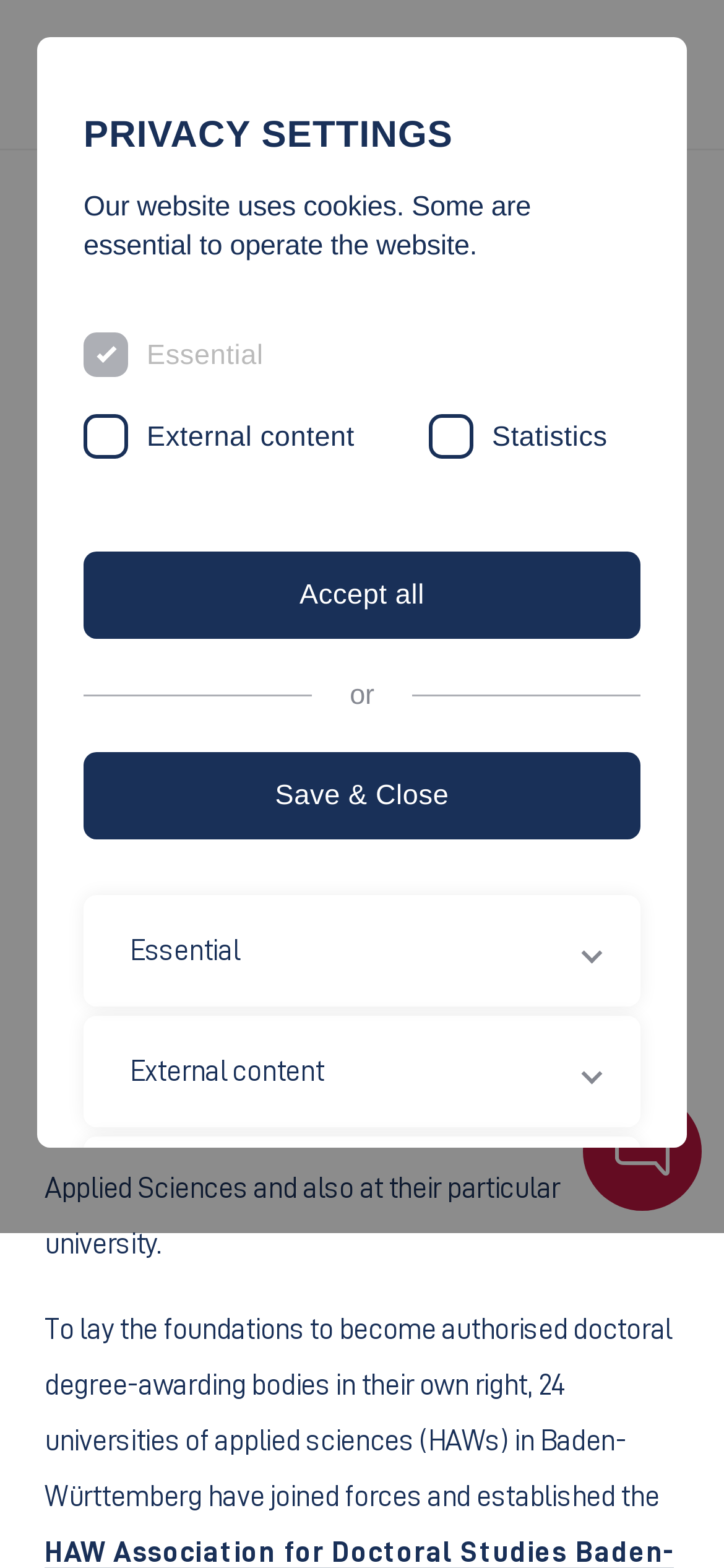Find and indicate the bounding box coordinates of the region you should select to follow the given instruction: "Click the logo of Esslingen University".

[0.062, 0.011, 0.357, 0.084]